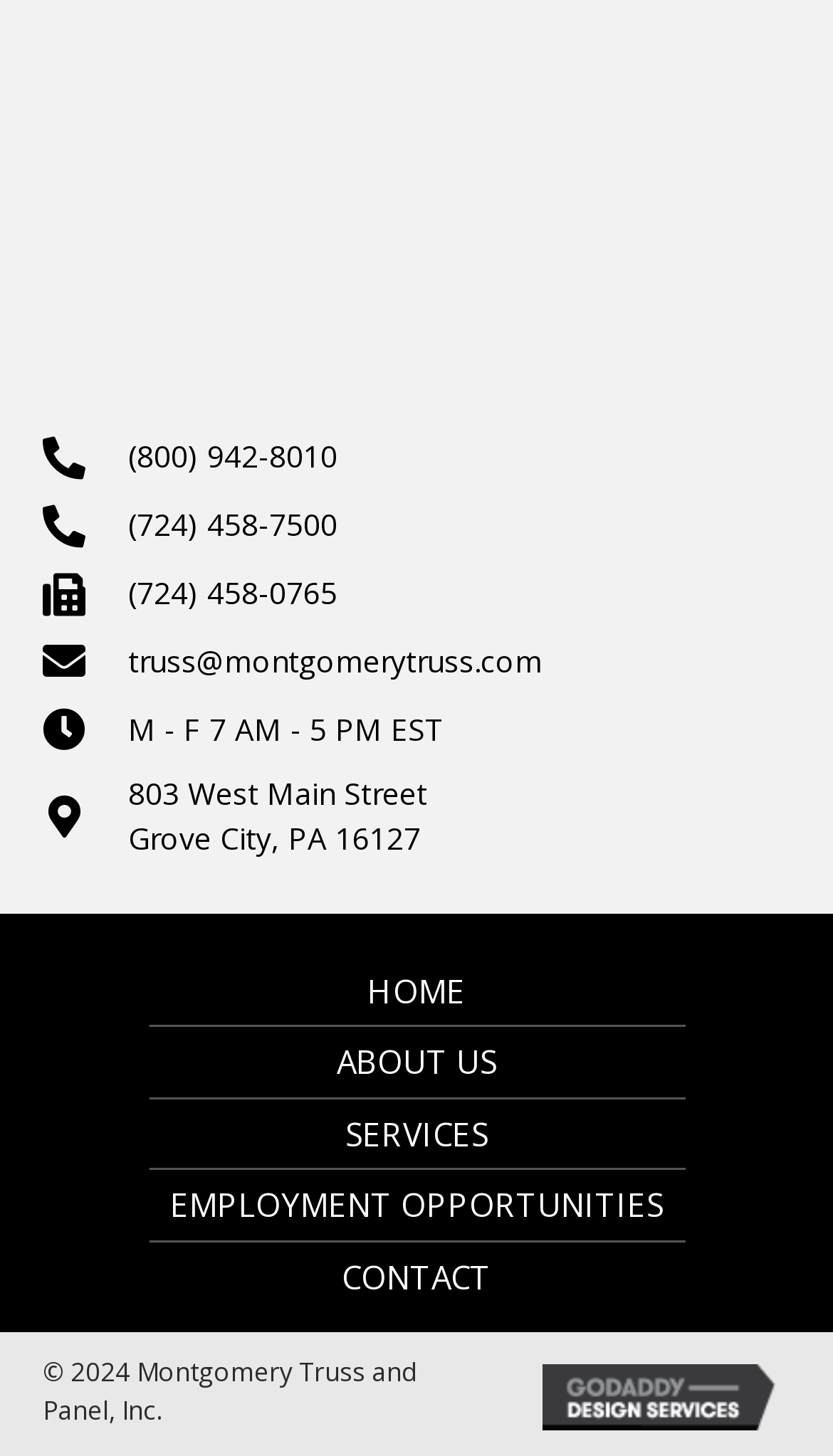Please find the bounding box coordinates for the clickable element needed to perform this instruction: "click the HOME link".

[0.178, 0.657, 0.822, 0.704]